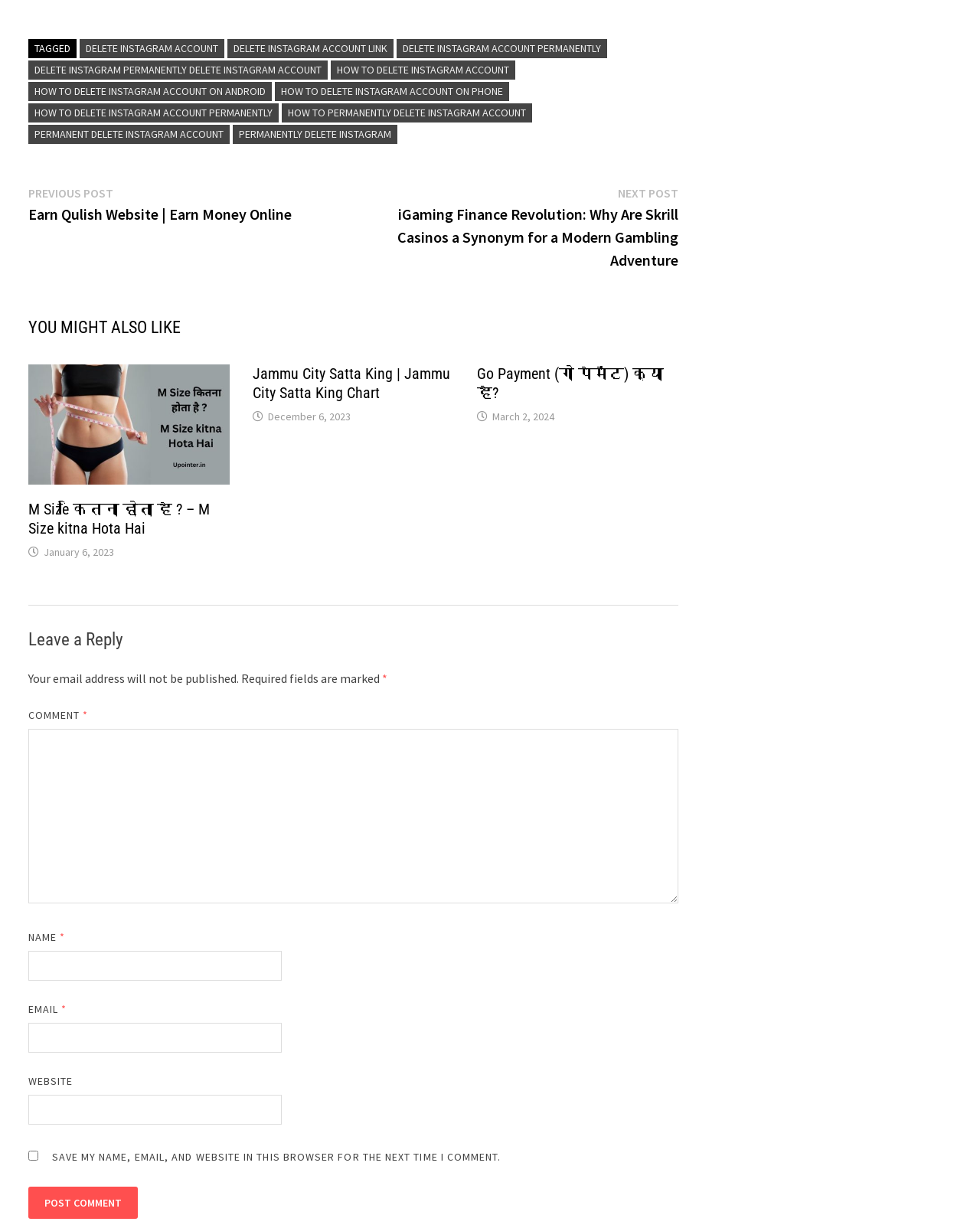Indicate the bounding box coordinates of the element that must be clicked to execute the instruction: "Click on 'M Size कितना होता है? – M Size kitna Hota Hai'". The coordinates should be given as four float numbers between 0 and 1, i.e., [left, top, right, bottom].

[0.029, 0.407, 0.214, 0.438]